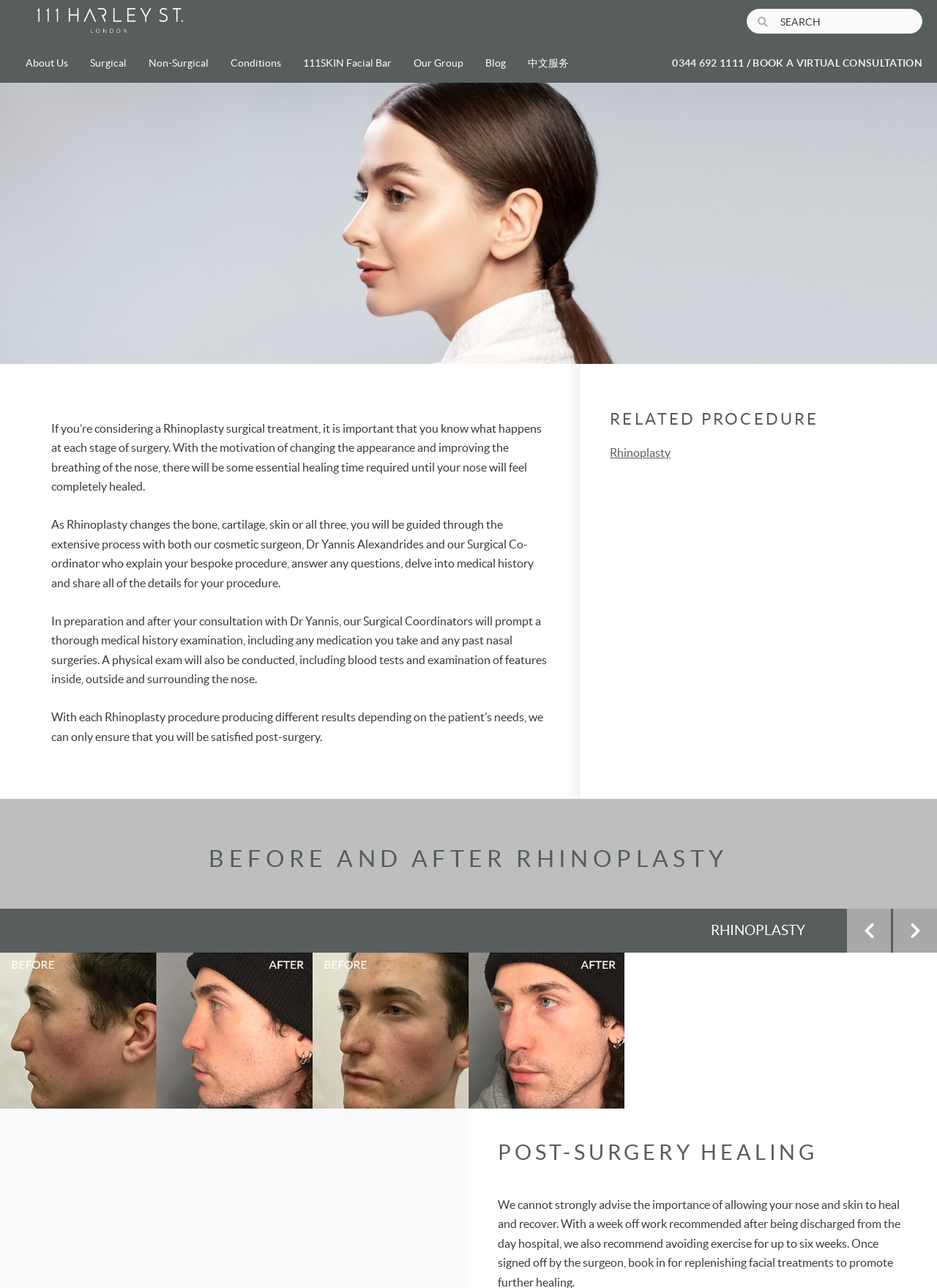What is the name of the founder?
Refer to the screenshot and respond with a concise word or phrase.

Dr Yannis Alexandrides